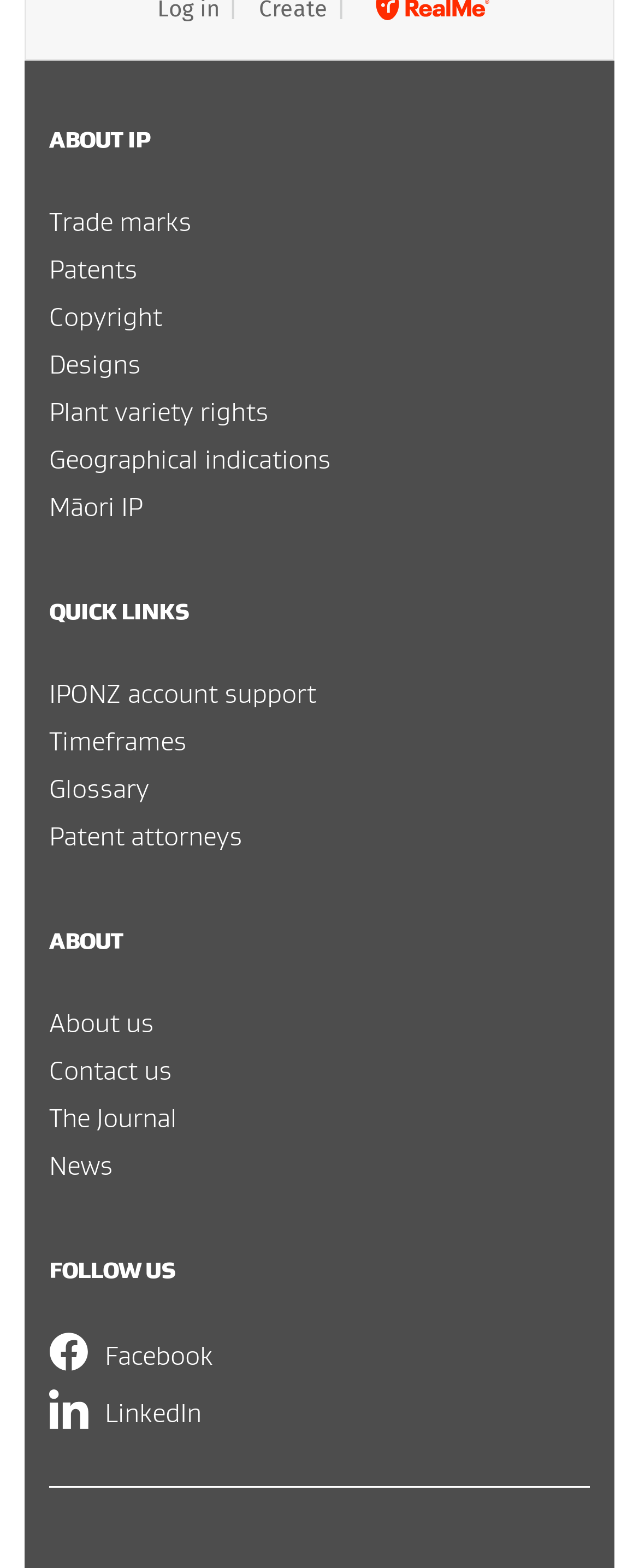What are the types of intellectual property?
Using the image, respond with a single word or phrase.

Trade marks, Patents, Copyright, etc.